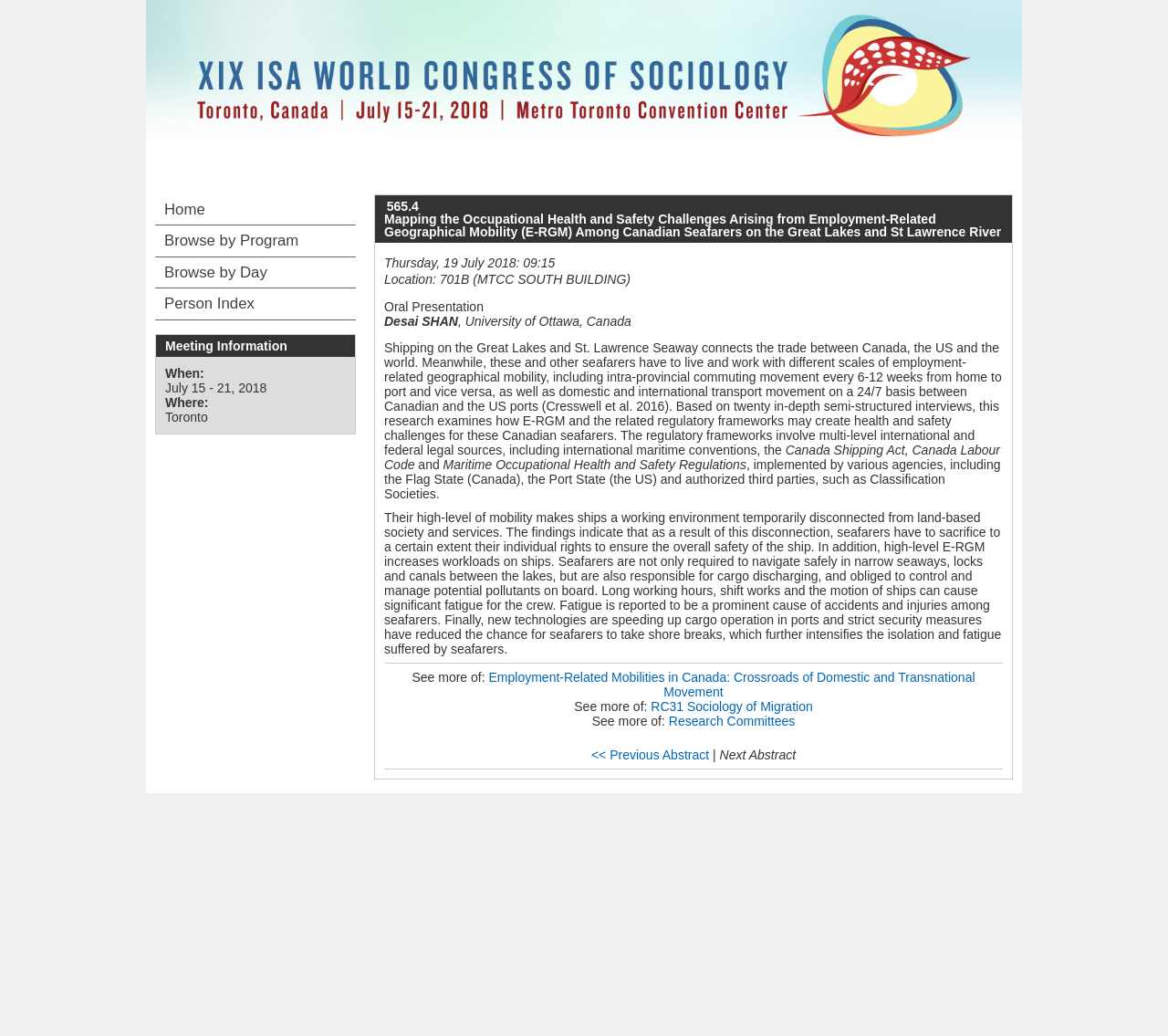Determine the bounding box coordinates for the area that needs to be clicked to fulfill this task: "See more of Employment-Related Mobilities in Canada". The coordinates must be given as four float numbers between 0 and 1, i.e., [left, top, right, bottom].

[0.418, 0.647, 0.835, 0.675]